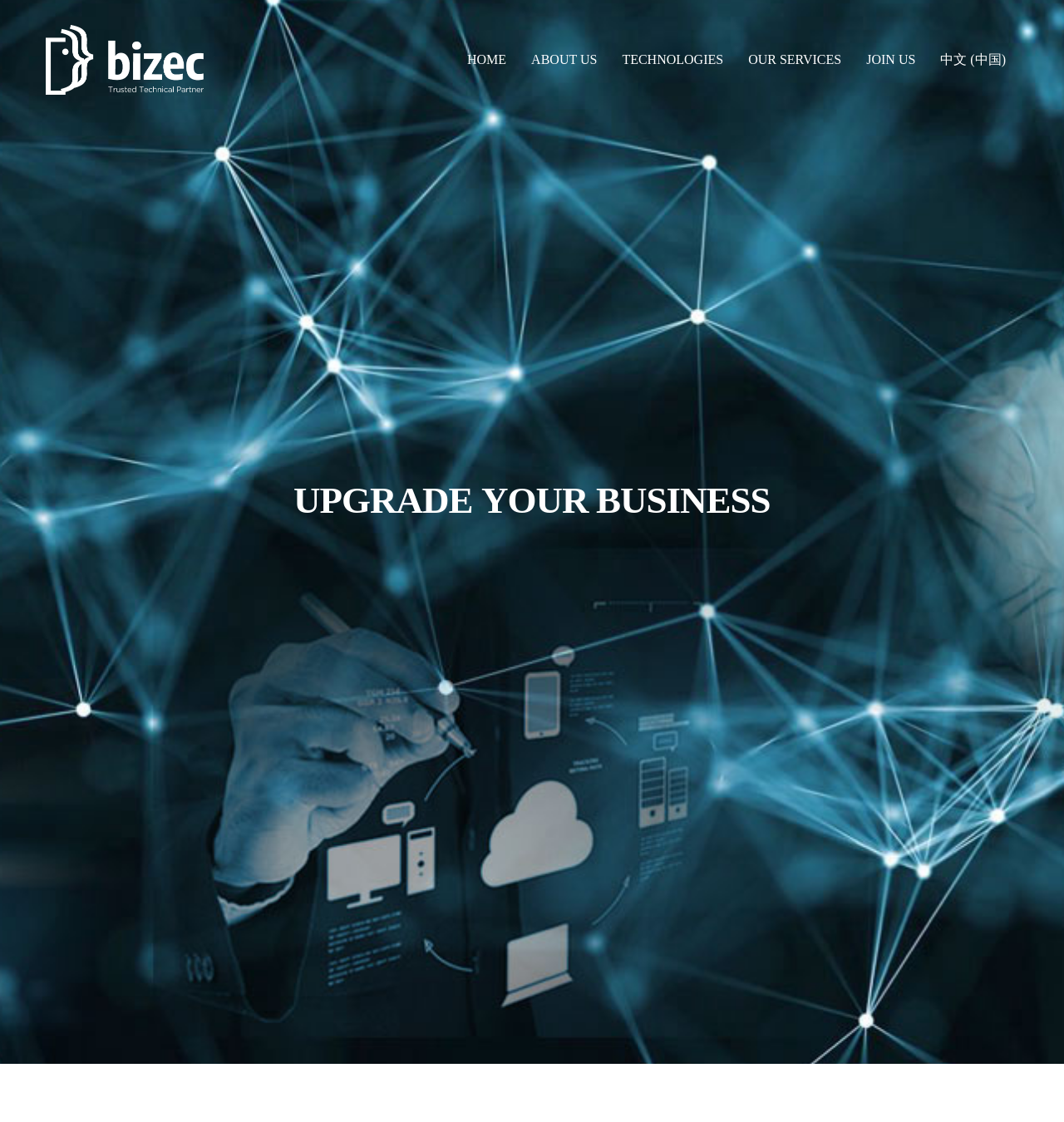What is the purpose of the 'Skip links' section? From the image, respond with a single word or brief phrase.

To skip to navigation or content